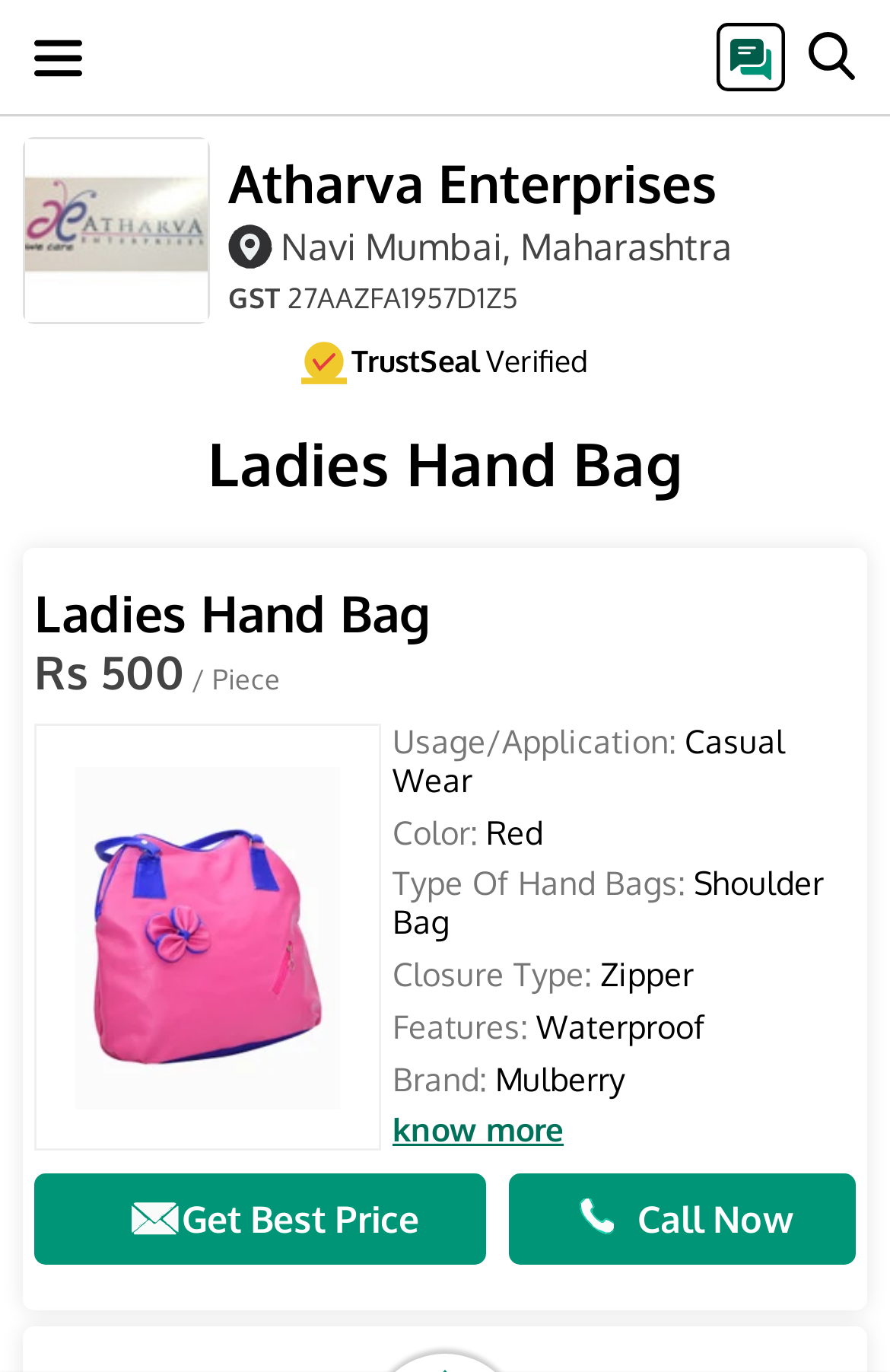Find the bounding box of the element with the following description: "Call Now". The coordinates must be four float numbers between 0 and 1, formatted as [left, top, right, bottom].

[0.573, 0.856, 0.962, 0.922]